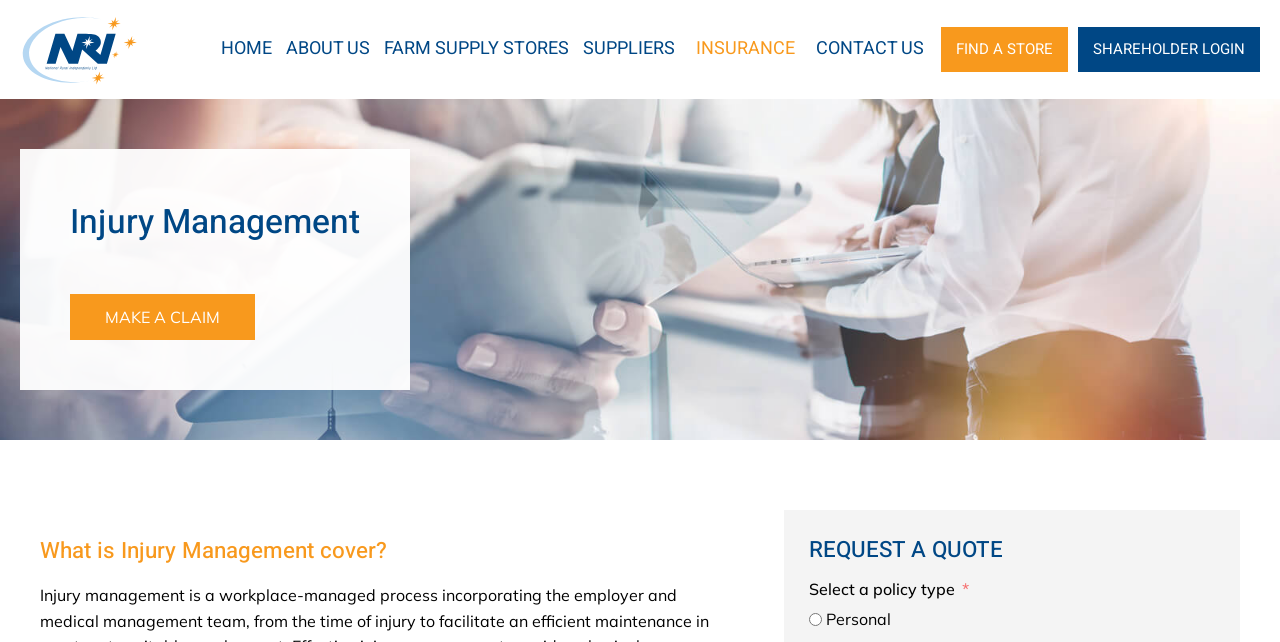Give a complete and precise description of the webpage's appearance.

The webpage is about Injury Management, specifically related to National Rural Independents. At the top, there is a navigation menu with 7 links: HOME, ABOUT US, FARM SUPPLY STORES, SUPPLIERS, INSURANCE, CONTACT US, and FIND A STORE, which are aligned horizontally and evenly spaced. To the right of these links, there is a SHAREHOLDER LOGIN link. 

Below the navigation menu, there is a prominent heading "Injury Management" followed by a link "MAKE A CLAIM" on the left side. On the right side, there is a heading "What is Injury Management cover?" which is positioned near the top of the page. 

Further down, there is a section with a heading "REQUEST A QUOTE" accompanied by a label "Select a policy type" and a radio button "Personal" which is not selected. This section is positioned near the bottom of the page.